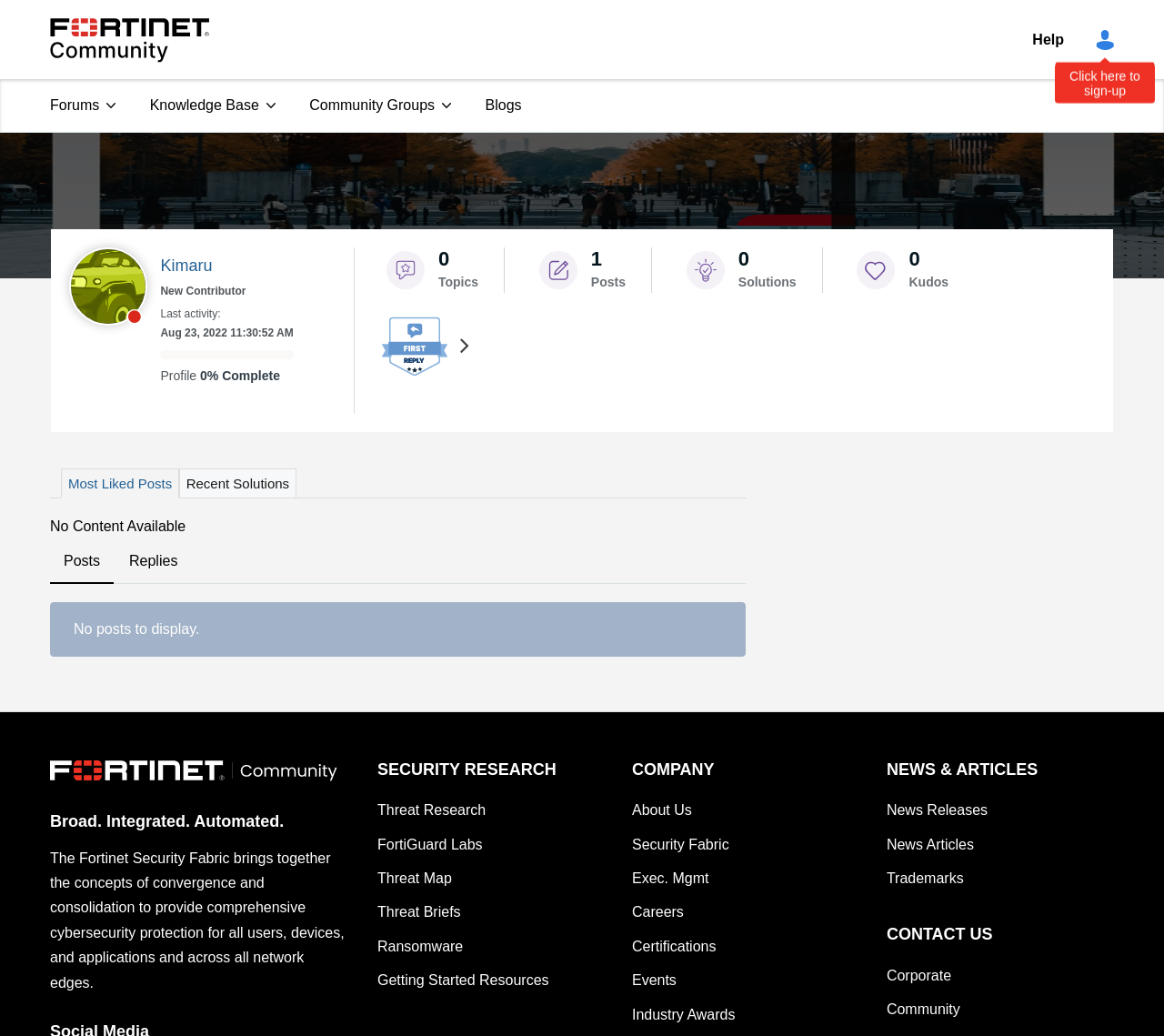What is the user's last activity?
Examine the webpage screenshot and provide an in-depth answer to the question.

The user's last activity can be found in the section that displays the user's profile information. Specifically, it is mentioned below the 'New Contributor' label, which says 'Last activity: Aug 23, 2022 11:30:52 AM'.